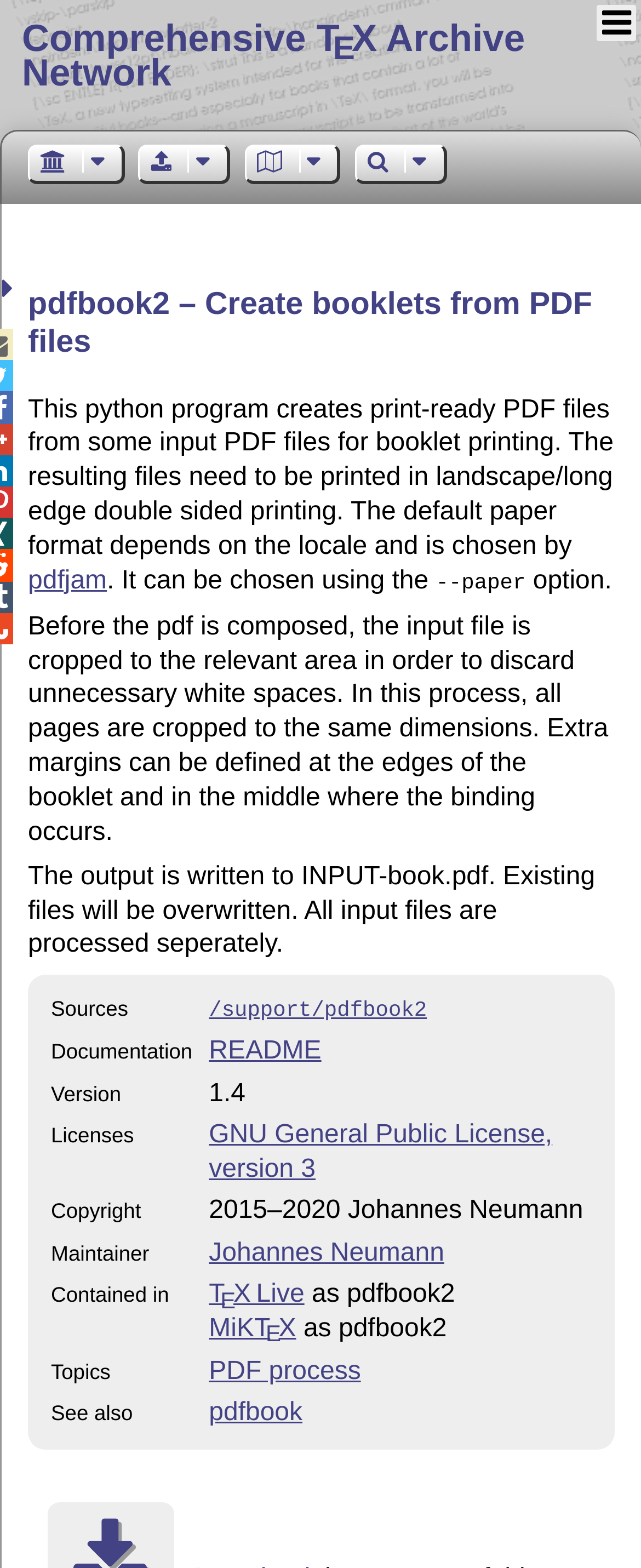Determine the bounding box coordinates of the clickable element to complete this instruction: "View the documentation of pdfbook2". Provide the coordinates in the format of four float numbers between 0 and 1, [left, top, right, bottom].

[0.316, 0.659, 0.933, 0.684]